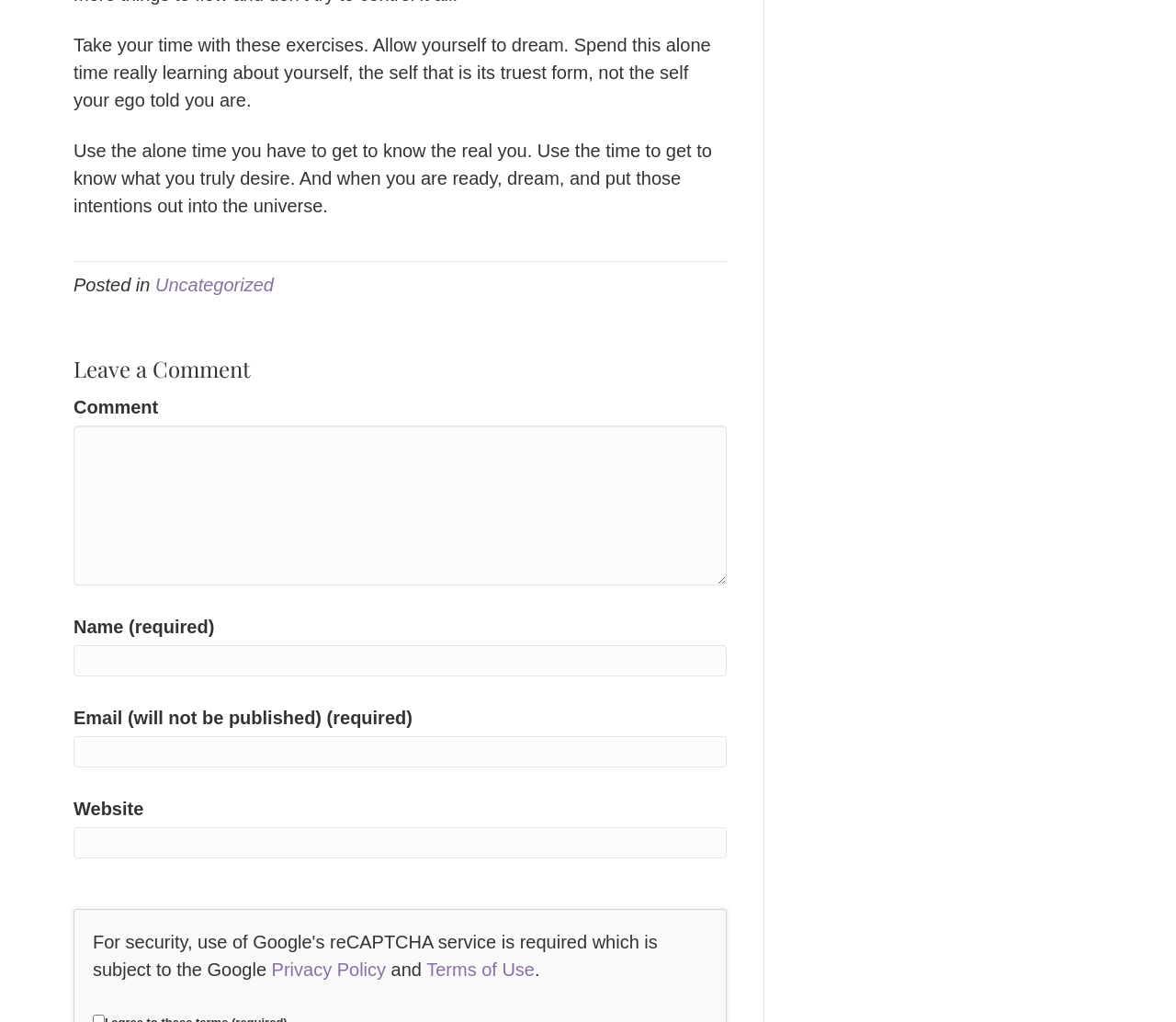Answer the question briefly using a single word or phrase: 
What are the two links at the bottom of the page?

Privacy Policy and Terms of Use